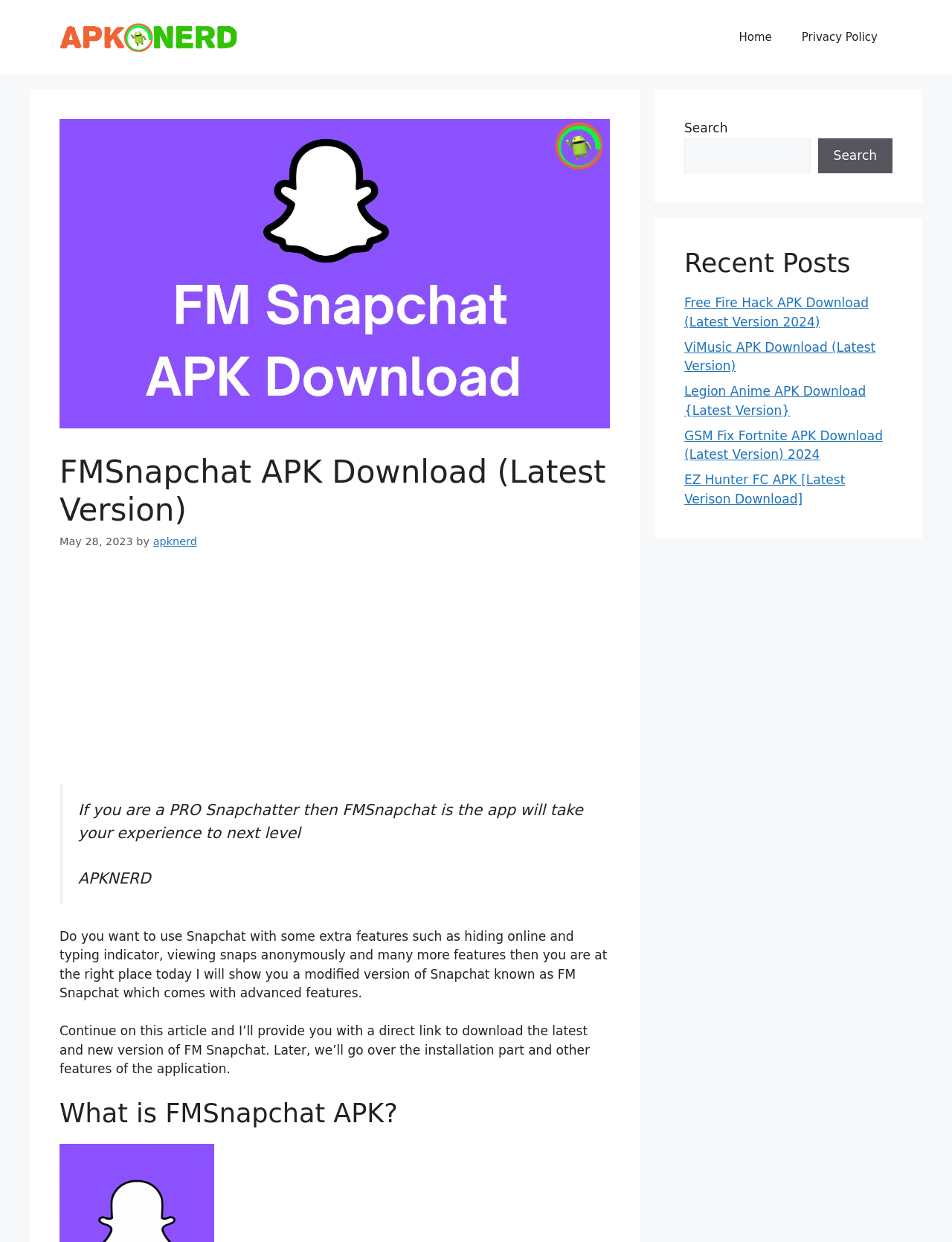Could you identify the text that serves as the heading for this webpage?

FMSnapchat APK Download (Latest Version)